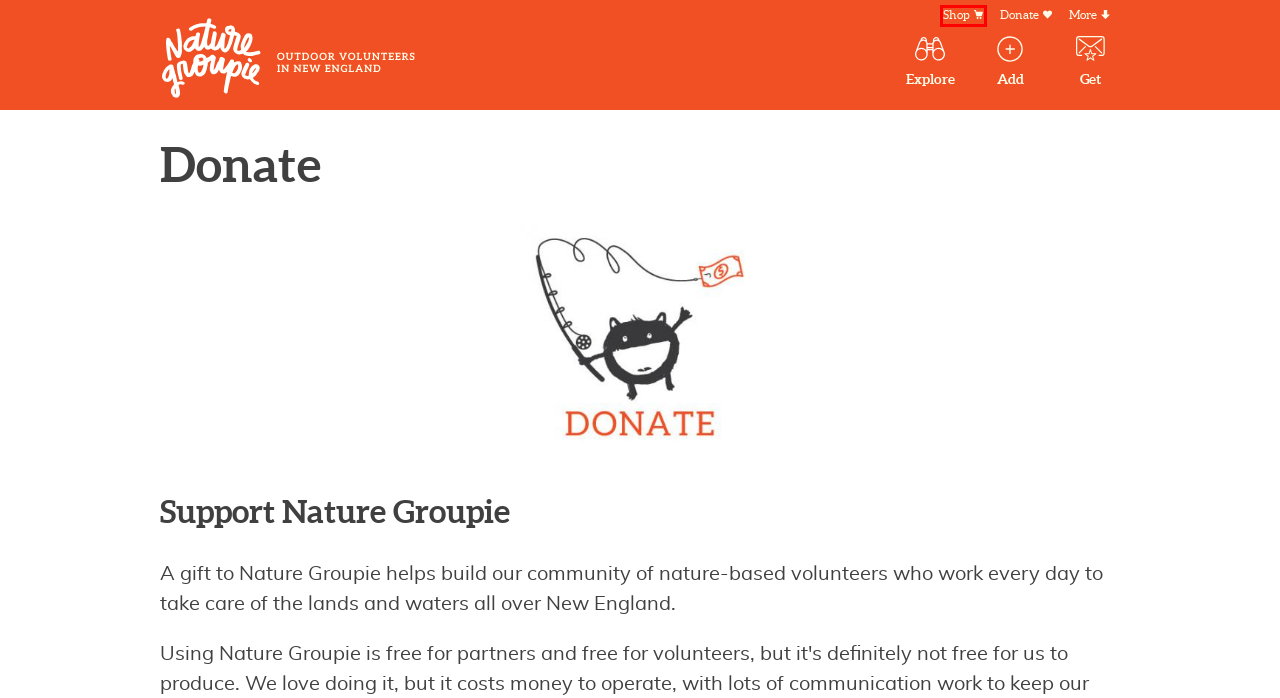Inspect the provided webpage screenshot, concentrating on the element within the red bounding box. Select the description that best represents the new webpage after you click the highlighted element. Here are the candidates:
A. Extension | University of New Hampshire
B. Nature Groupie Shop
C. Non-Discrimination Statement | USDA
D. Civil Rights Statement | Extension
E. COVID-19 Resources for Outdoor Volunteering | Nature Groupie
F. Nature Groupie • Outdoor Volunteers in New England
G. The Garlic Mustard Challenge in New England | Nature Groupie
H. Working with Volunteers - Resources | Nature Groupie

B